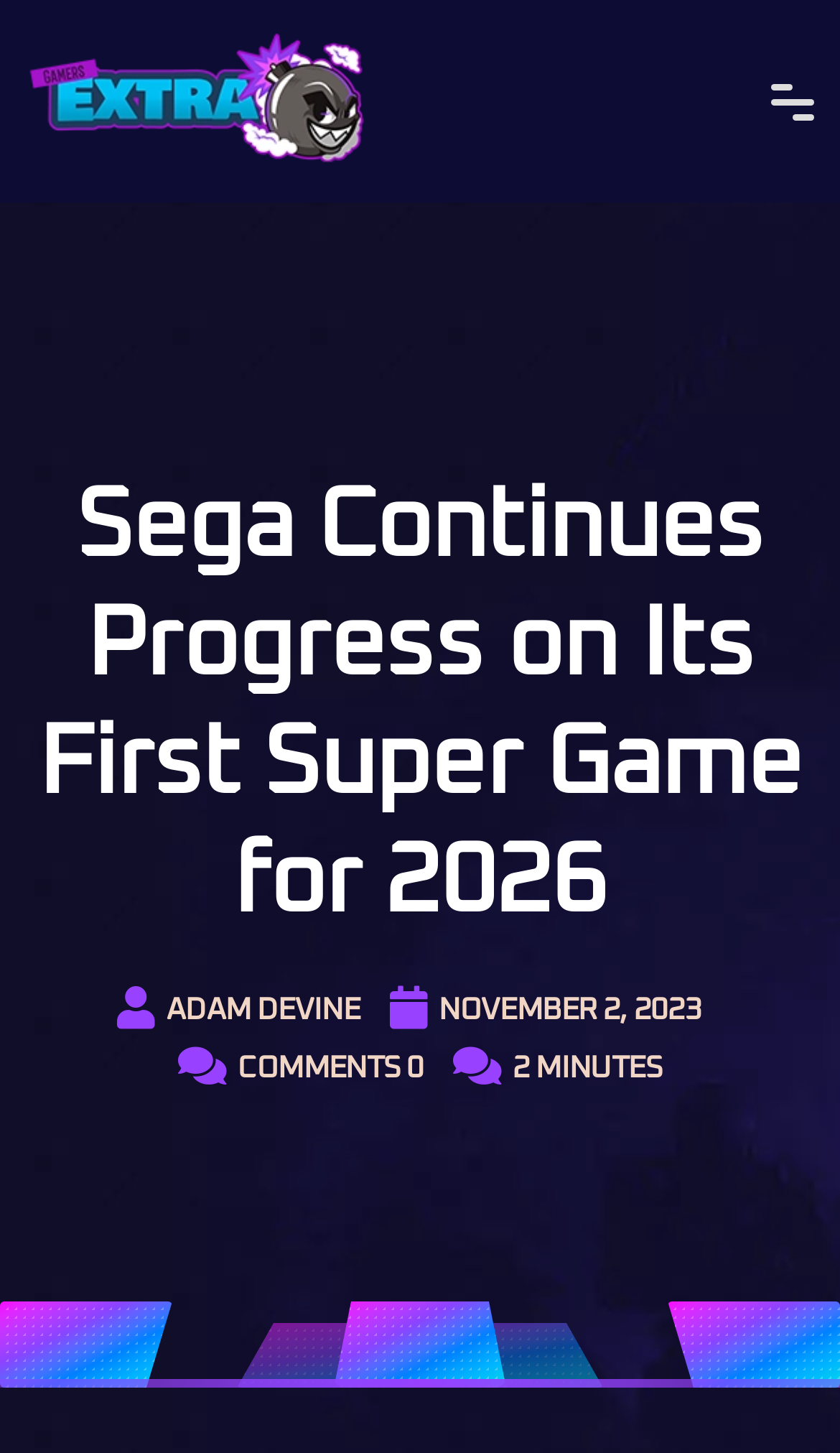Please extract the webpage's main title and generate its text content.

Sega Continues Progress on Its First Super Game for 2026